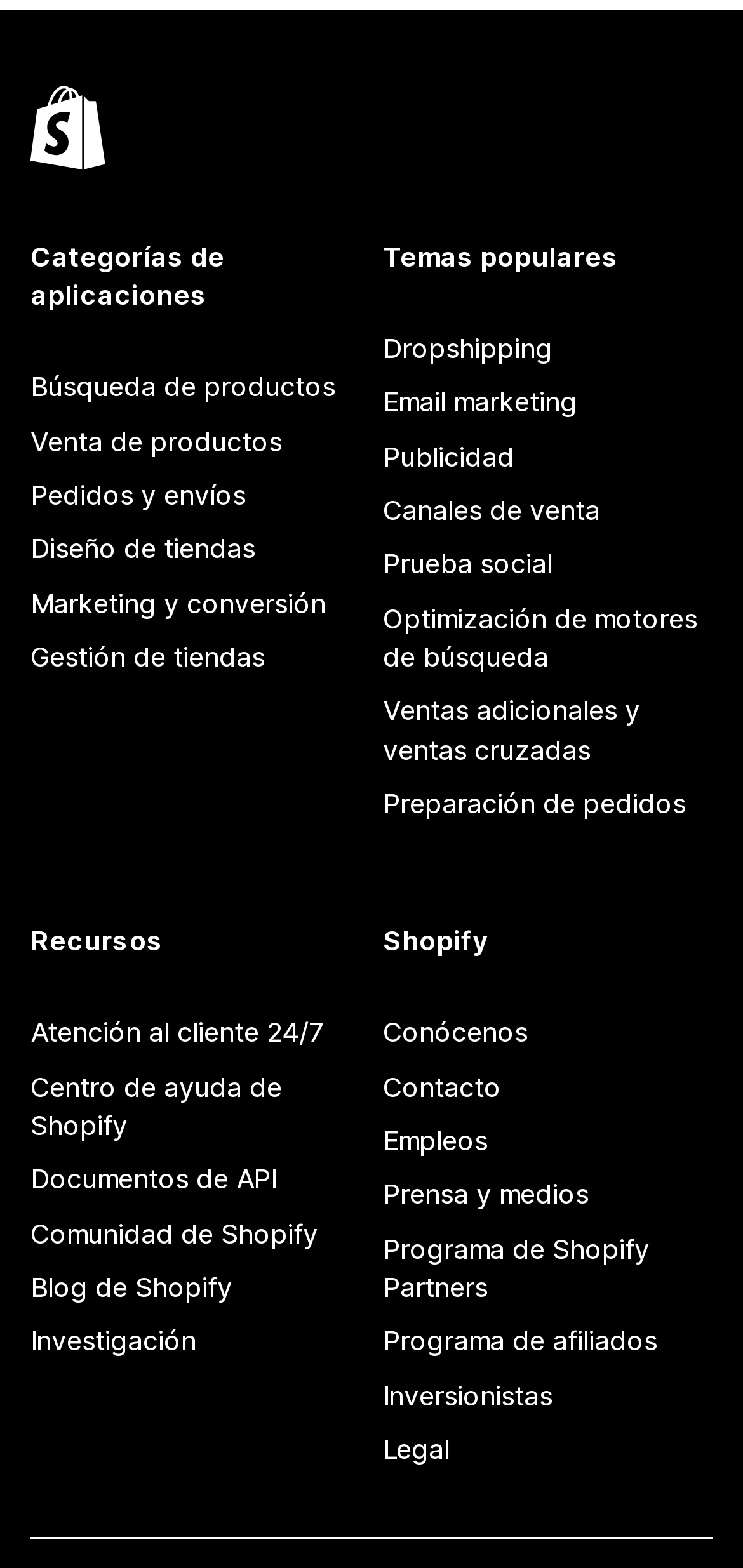Find the bounding box coordinates of the clickable area that will achieve the following instruction: "Explore Shopify's blog".

[0.041, 0.804, 0.485, 0.838]